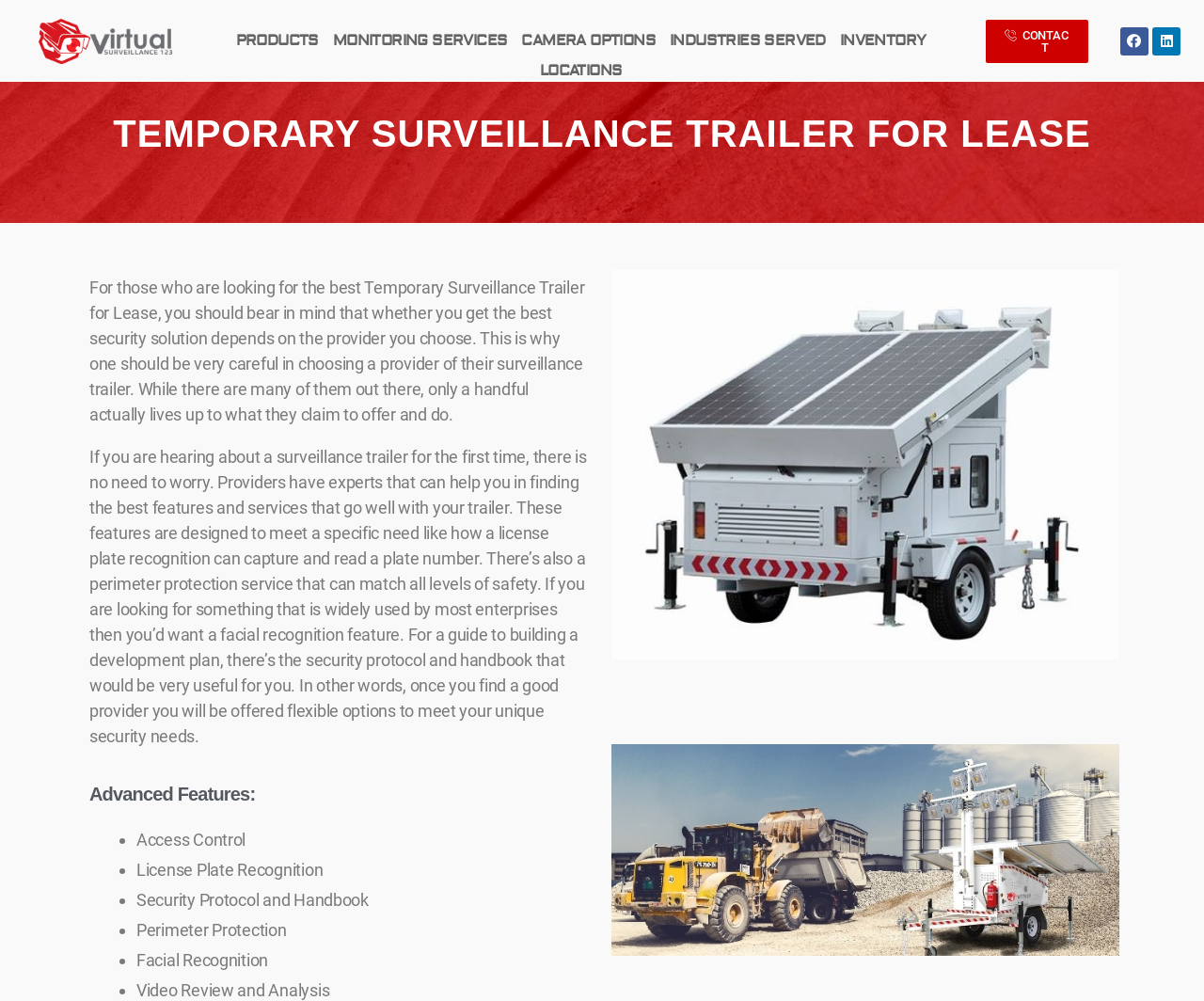What advanced feature is used for capturing plate numbers?
Provide a thorough and detailed answer to the question.

The webpage lists 'License Plate Recognition' as one of the advanced features of the surveillance trailer, which suggests that it is used for capturing plate numbers. This feature is likely used in conjunction with other features to provide comprehensive surveillance capabilities.